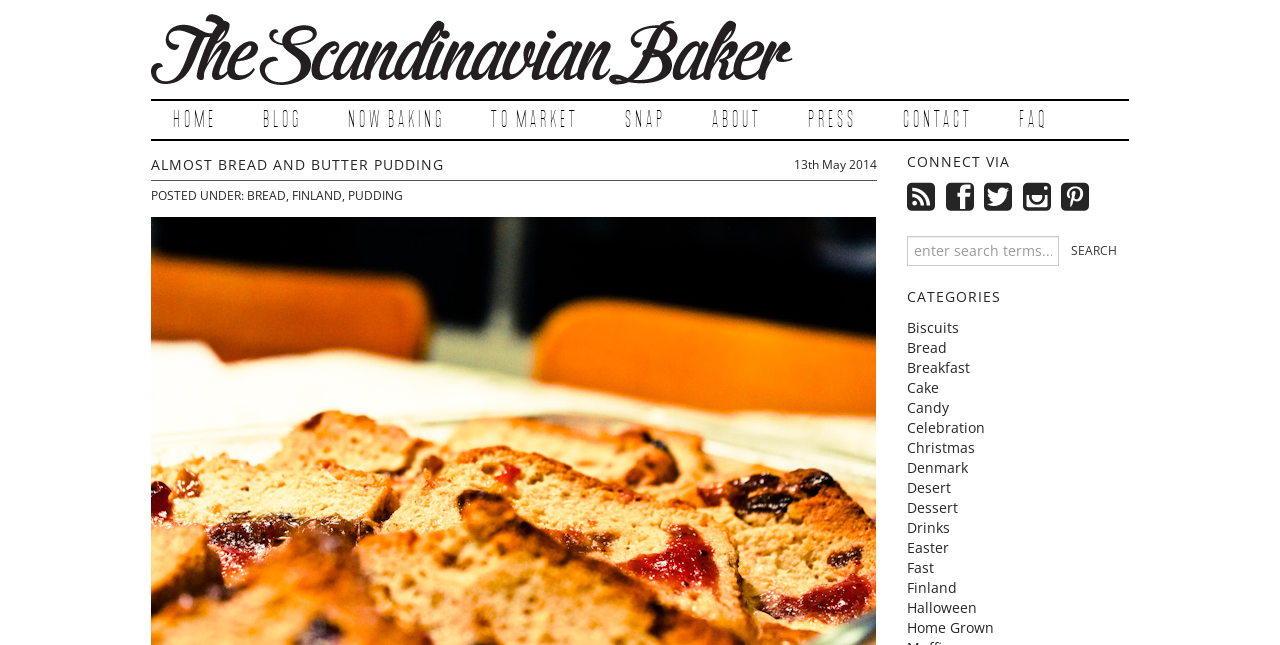Give an in-depth explanation of the webpage layout and content.

This webpage is about a Scandinavian baker's blog, specifically a recipe post for "Almost Bread and Butter Pudding". At the top left, there is a logo image and a link to "The Scandinavian Baker" website. Below the logo, there is a navigation menu with links to "HOME", "BLOG", "NOW BAKING", "TO MARKET", "SNAP", "ABOUT", "PRESS", "CONTACT", and "FAQ".

The main content area has a heading "ALMOST BREAD AND BUTTER PUDDING" followed by the date "Tuesday, May 13th, 2014, 7:02 pm" and a list of categories "BREAD", "FINLAND", and "PUDDING". 

On the right side, there are three sections. The top section has links to social media platforms. The middle section has a search bar with a button. Below the search bar, there is a list of categories including "Biscuits", "Bread", "Breakfast", and many others.

At the bottom of the page, there is a link to a related post "Bun and Butter Pudding :: The Scandinavian Baker".